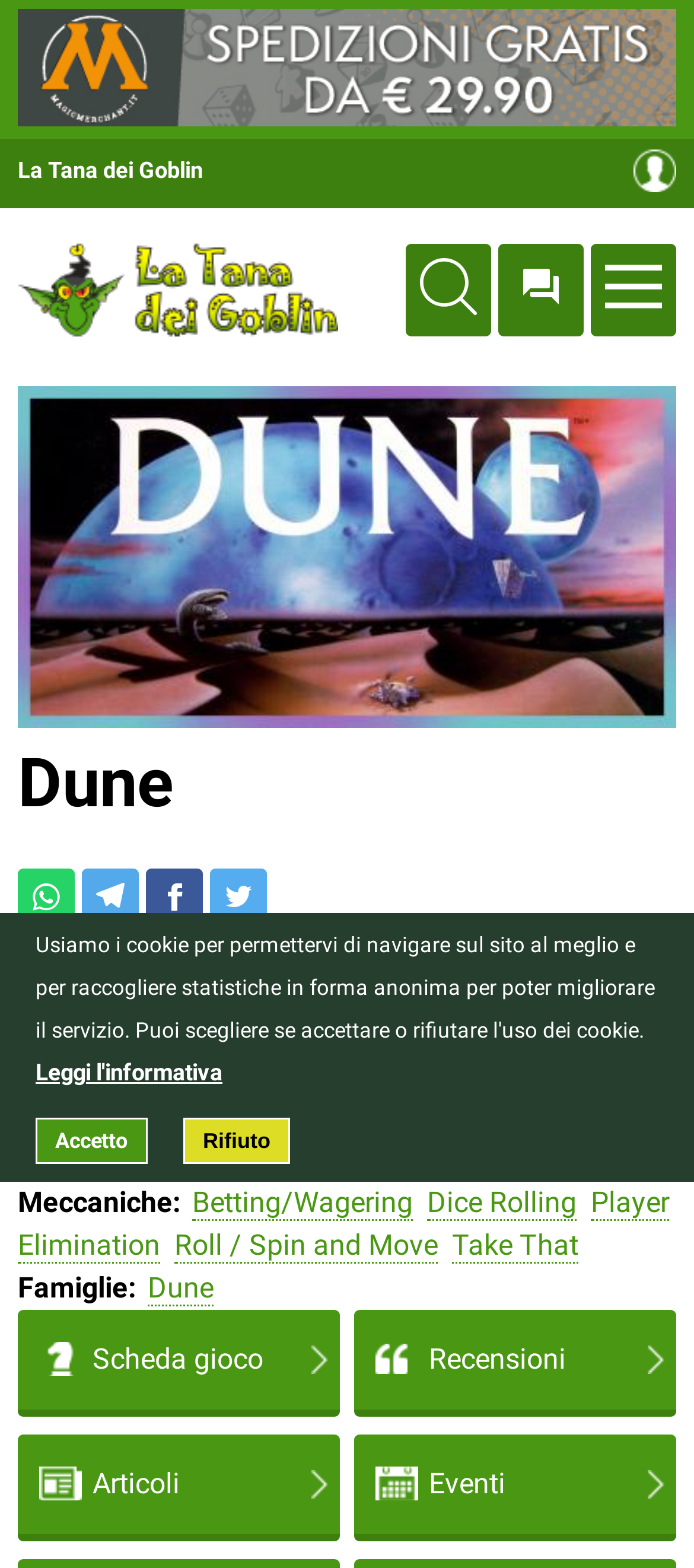Please indicate the bounding box coordinates of the element's region to be clicked to achieve the instruction: "Read reviews of Dune". Provide the coordinates as four float numbers between 0 and 1, i.e., [left, top, right, bottom].

[0.51, 0.836, 0.974, 0.899]